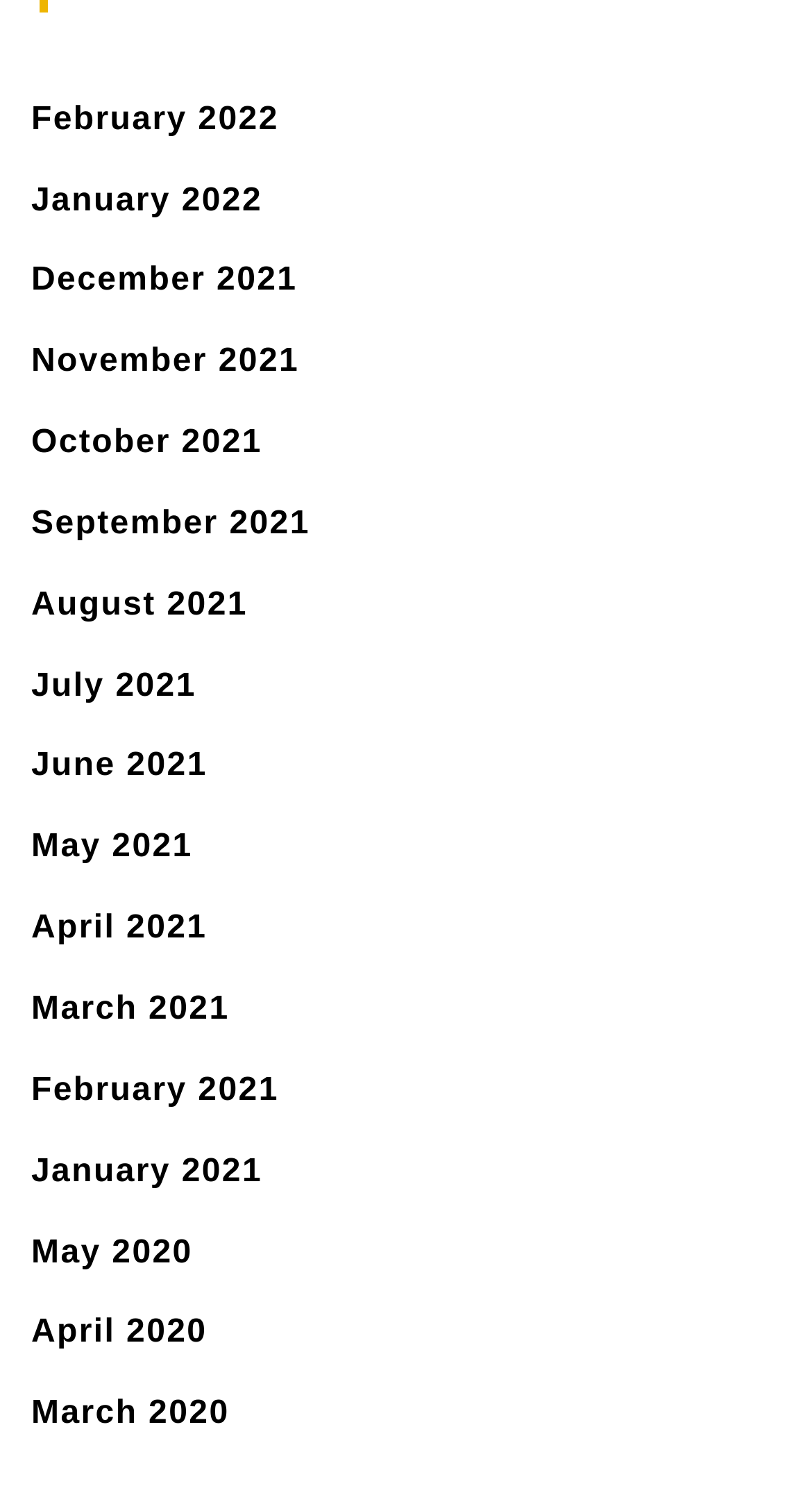Please determine the bounding box coordinates of the section I need to click to accomplish this instruction: "view August 2021".

[0.038, 0.391, 0.305, 0.414]